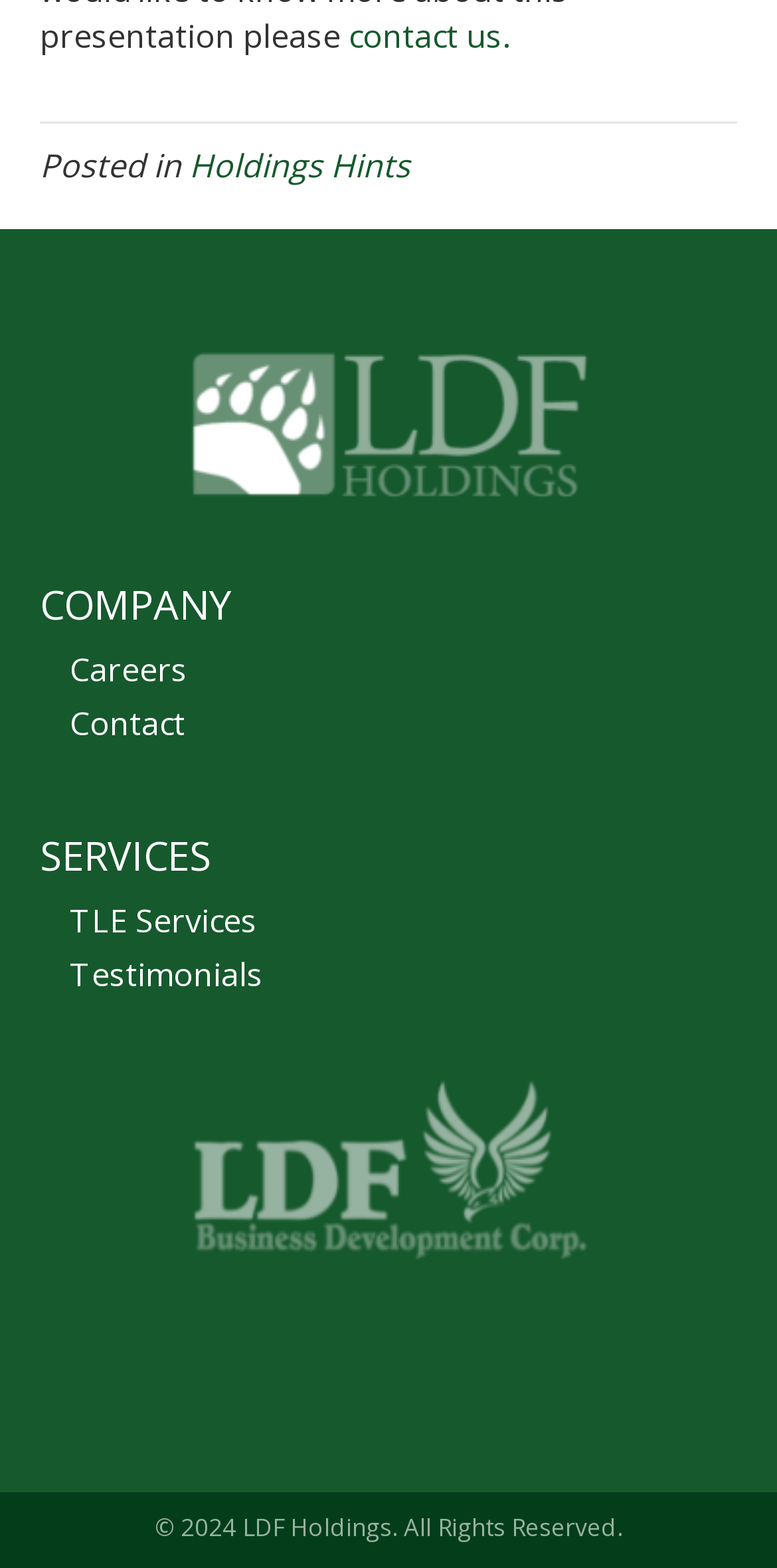Please identify the bounding box coordinates of the element that needs to be clicked to perform the following instruction: "visit LDF Holdings".

[0.244, 0.254, 0.756, 0.281]